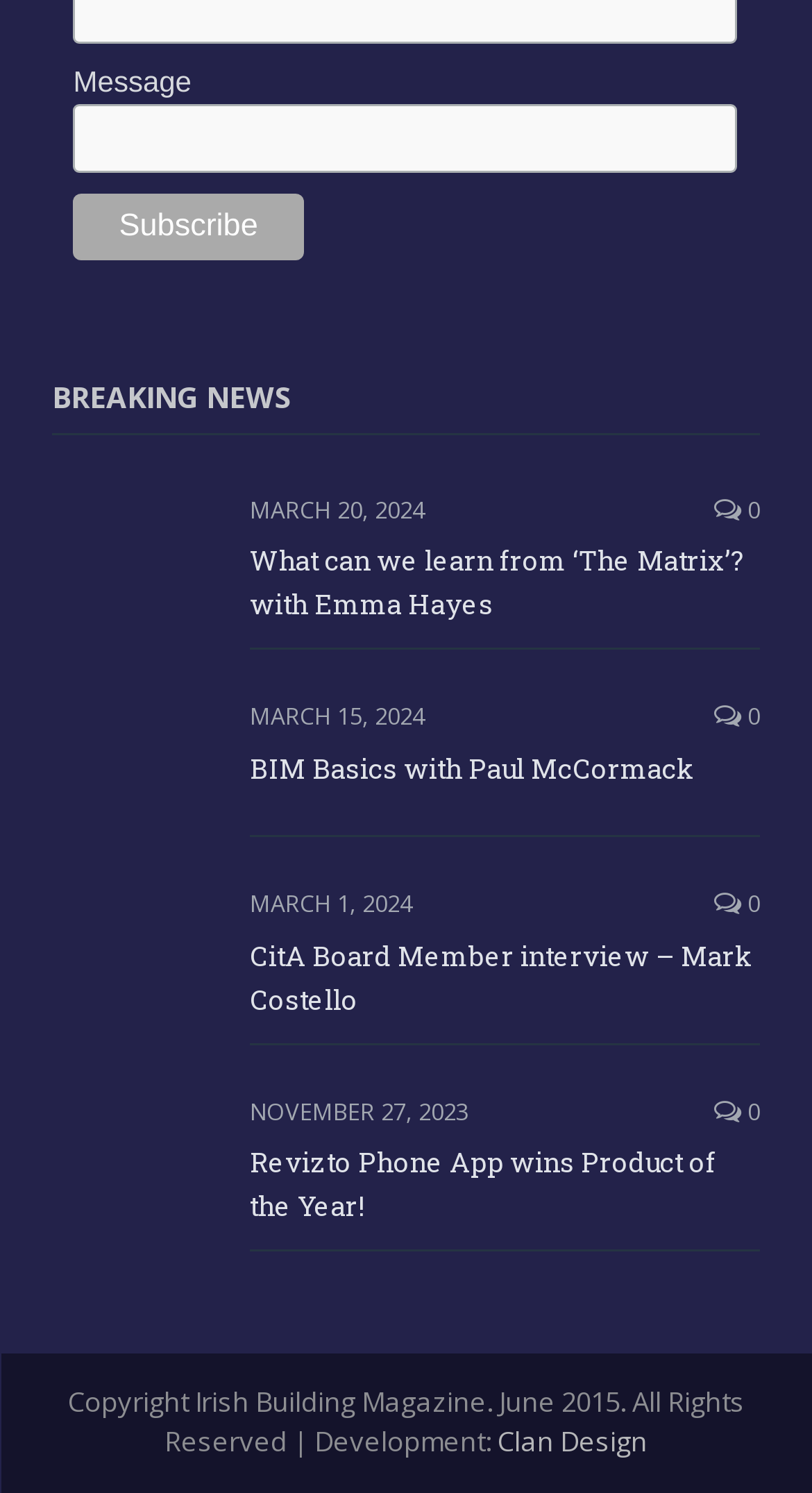Please identify the bounding box coordinates of the area I need to click to accomplish the following instruction: "Read the article 'What can we learn from ‘The Matrix’? with Emma Hayes'".

[0.308, 0.361, 0.936, 0.42]